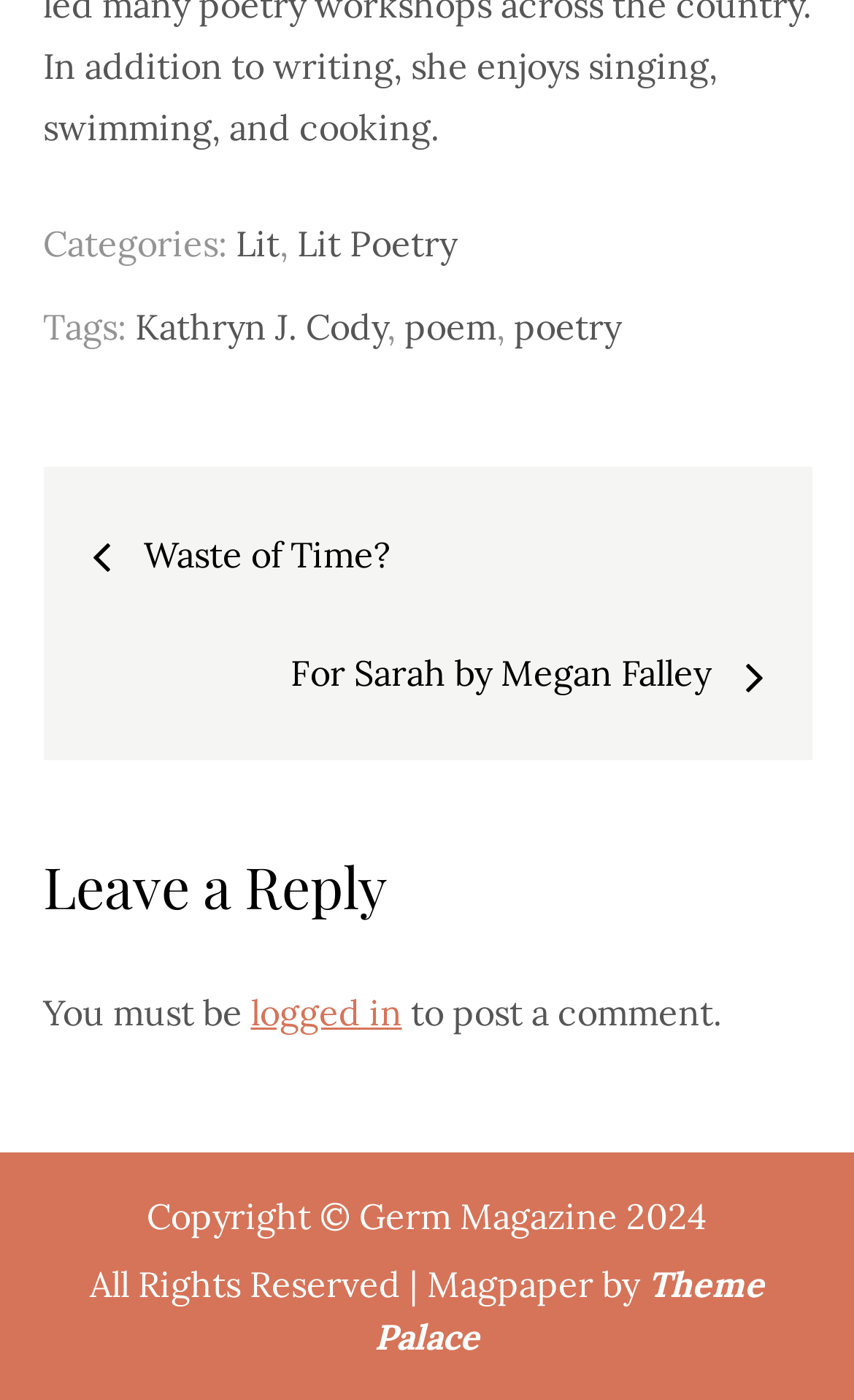What is required to post a comment?
Using the visual information, reply with a single word or short phrase.

Logged in